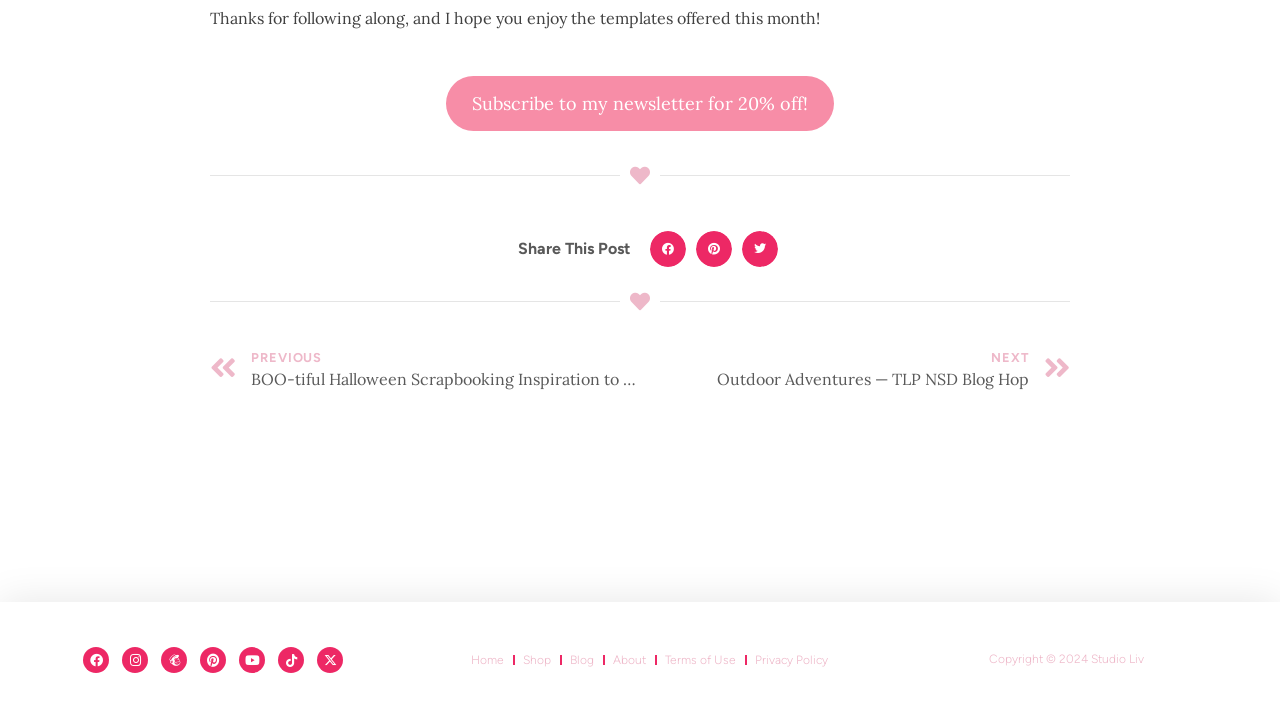Identify the bounding box for the UI element that is described as follows: "Pinterest".

[0.157, 0.9, 0.177, 0.936]